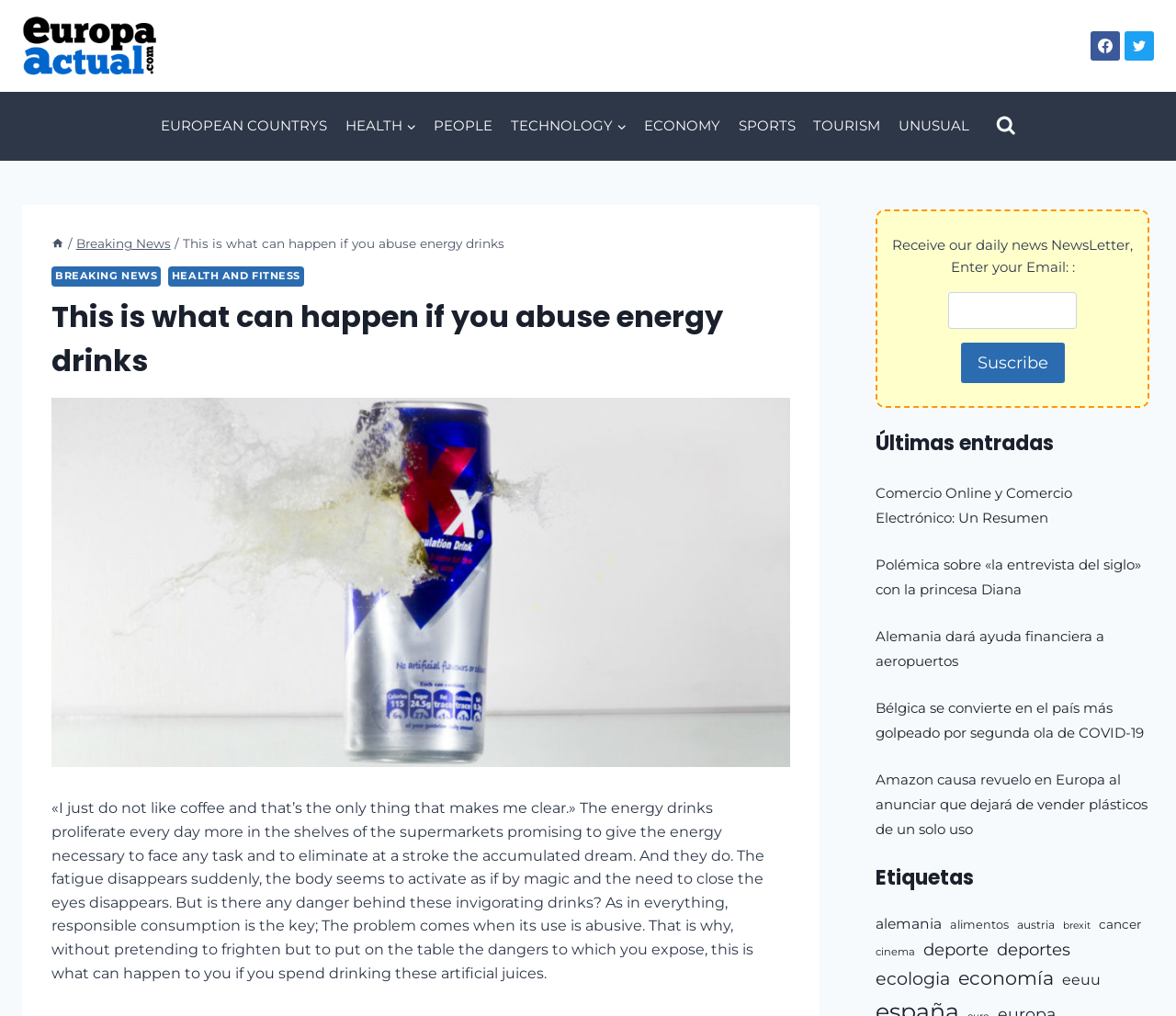Describe every aspect of the webpage in a detailed manner.

This webpage is an article from EuropActual, a European news website. At the top, there is a logo of EuropActual, which is an image linked to the website's homepage. On the top right corner, there are social media links to Facebook and Twitter, each represented by an image.

Below the logo, there is a navigation menu with several categories, including European Countries, Health, People, Technology, Economy, Sports, Tourism, and Unusual. Each category is a link that expands to show subcategories.

The main content of the webpage is an article titled "This is what can happen if you abuse energy drinks." The article starts with a quote "«I just do not like coffee and that’s the only thing that makes me clear.»" followed by a brief introduction to the topic of energy drinks. The article then discusses the effects of energy drinks and the potential dangers of abusing them.

On the right side of the webpage, there is a section with a heading "Últimas entradas" (Latest Entries) that lists several news articles with links to each article. Below this section, there is another section with a heading "Etiquetas" (Tags) that lists various tags or categories with the number of related articles in parentheses.

At the bottom of the webpage, there is a section to subscribe to the website's newsletter, where users can enter their email address and click the "Suscribe" button.